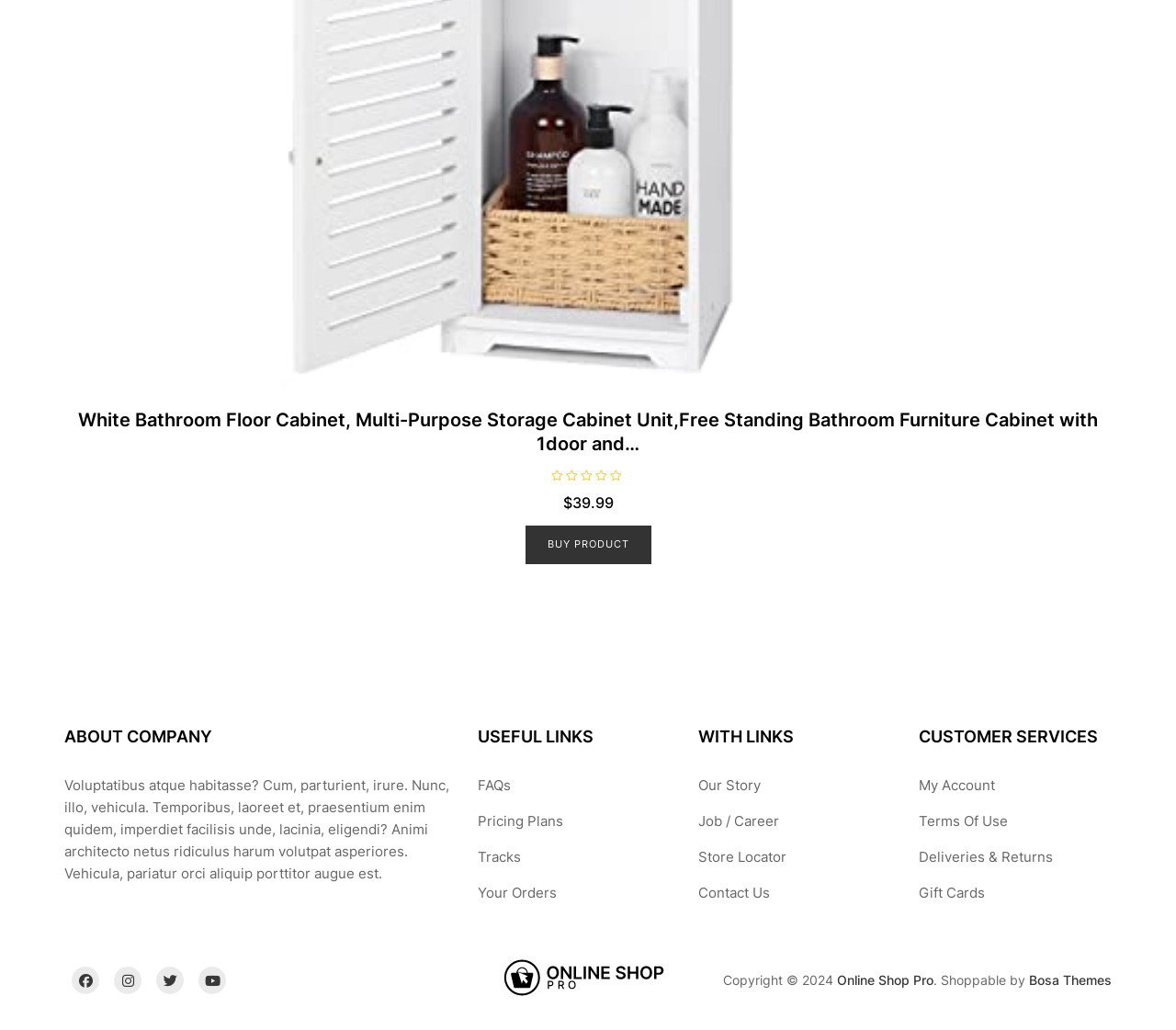Respond to the question below with a single word or phrase: What is the year of copyright?

2024